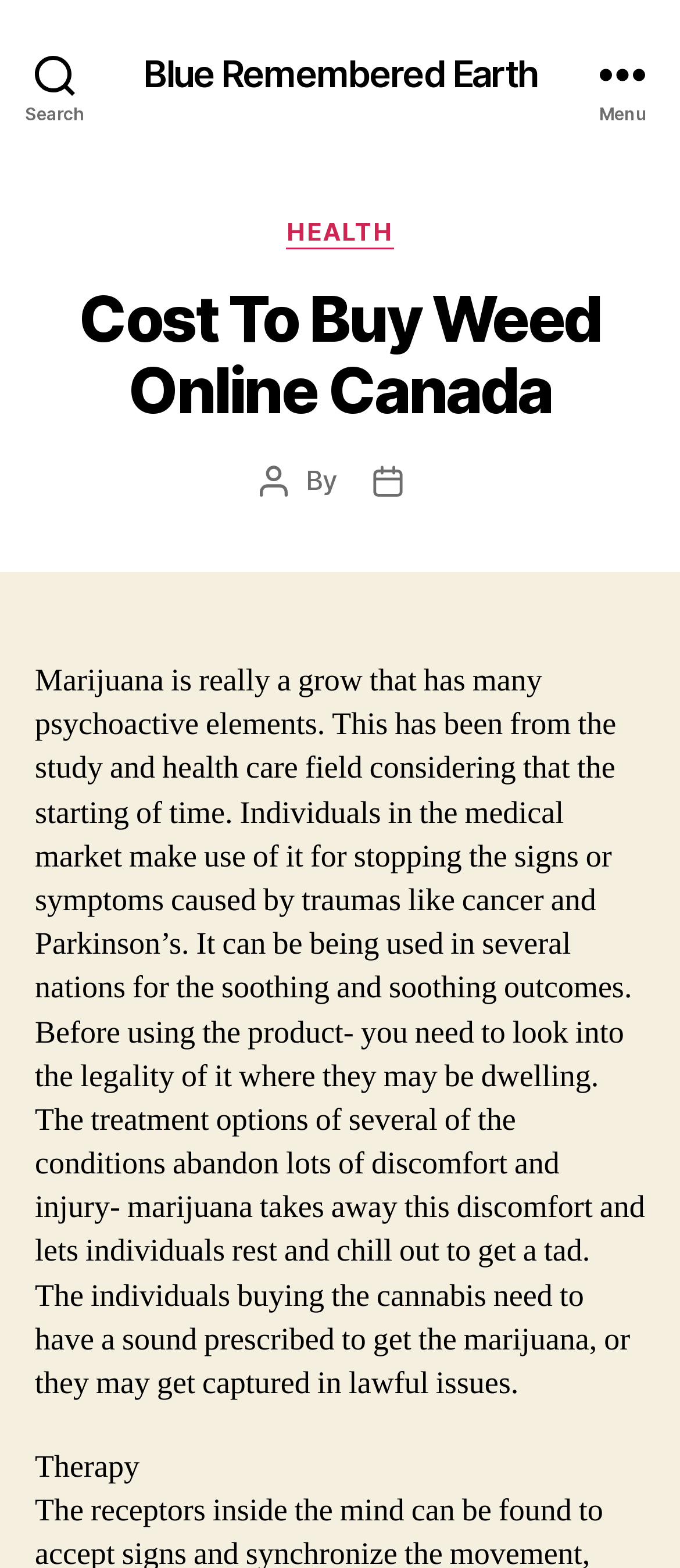For the given element description Blue Remembered Earth, determine the bounding box coordinates of the UI element. The coordinates should follow the format (top-left x, top-left y, bottom-right x, bottom-right y) and be within the range of 0 to 1.

[0.211, 0.035, 0.789, 0.058]